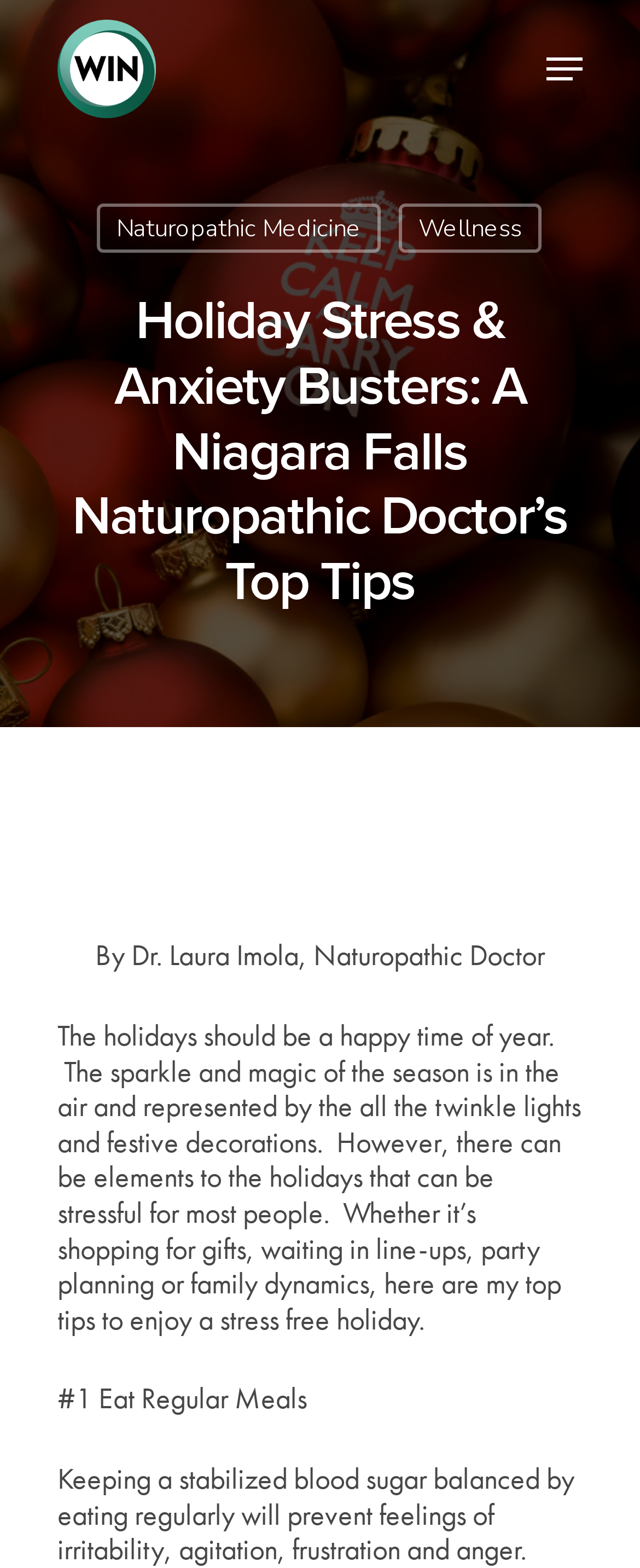Find the bounding box coordinates for the UI element whose description is: "alt="WIN Health - Niagara Falls"". The coordinates should be four float numbers between 0 and 1, in the format [left, top, right, bottom].

[0.09, 0.013, 0.244, 0.075]